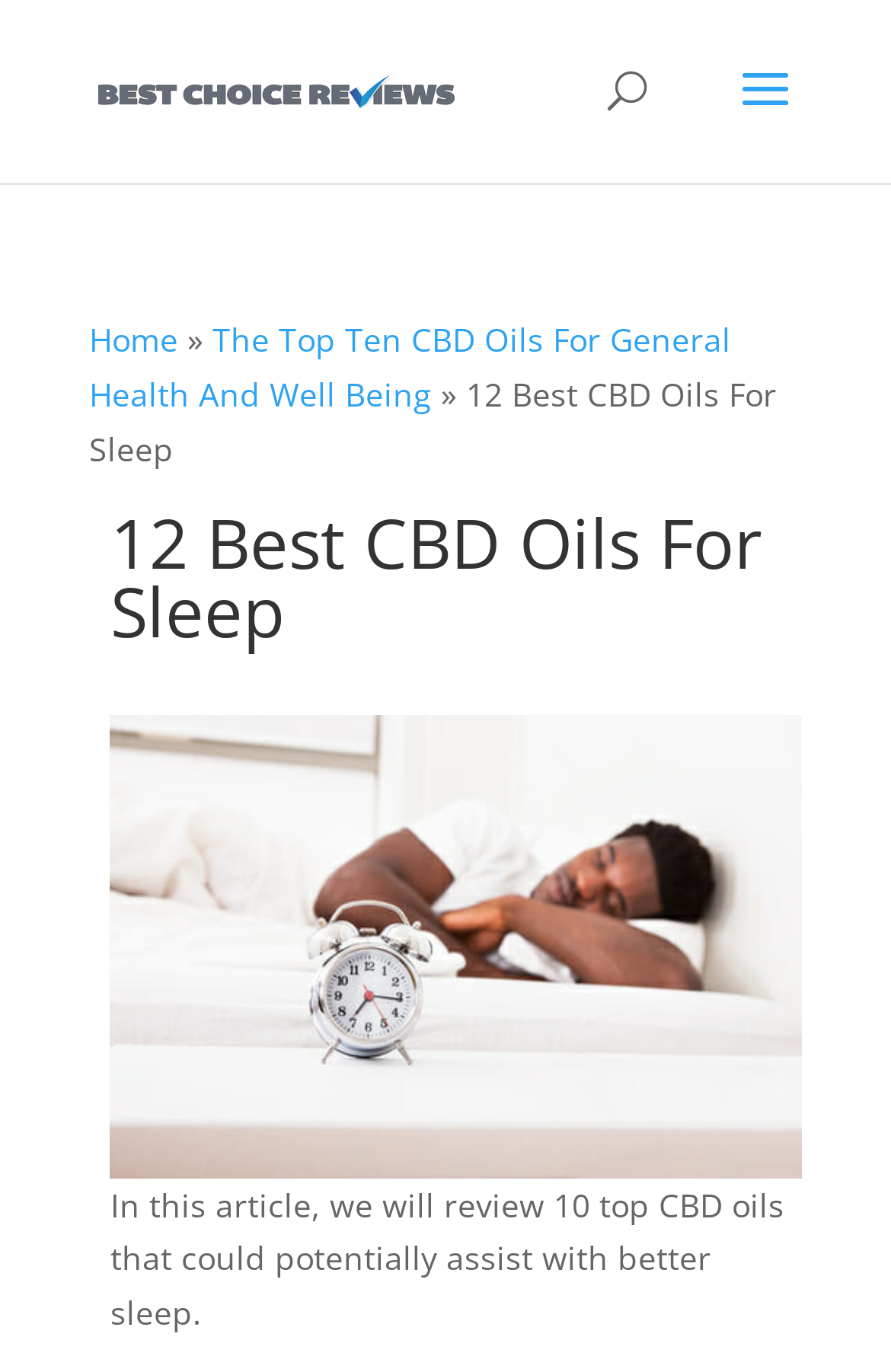Bounding box coordinates must be specified in the format (top-left x, top-left y, bottom-right x, bottom-right y). All values should be floating point numbers between 0 and 1. What are the bounding box coordinates of the UI element described as: Home

[0.1, 0.231, 0.2, 0.263]